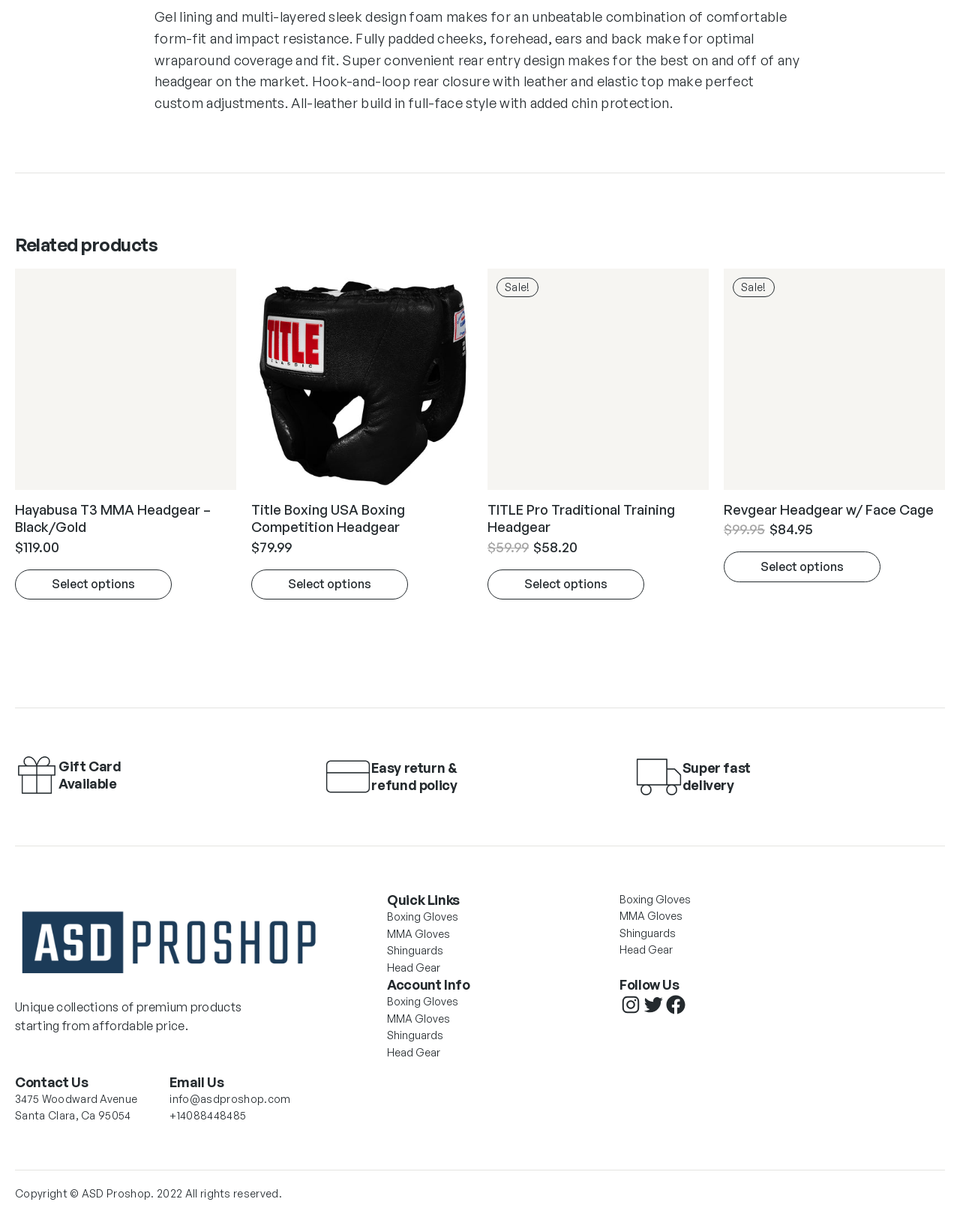Identify the bounding box coordinates for the element that needs to be clicked to fulfill this instruction: "View related product Hayabusa T3 MMA Headgear – Black/Gold". Provide the coordinates in the format of four float numbers between 0 and 1: [left, top, right, bottom].

[0.016, 0.218, 0.246, 0.453]